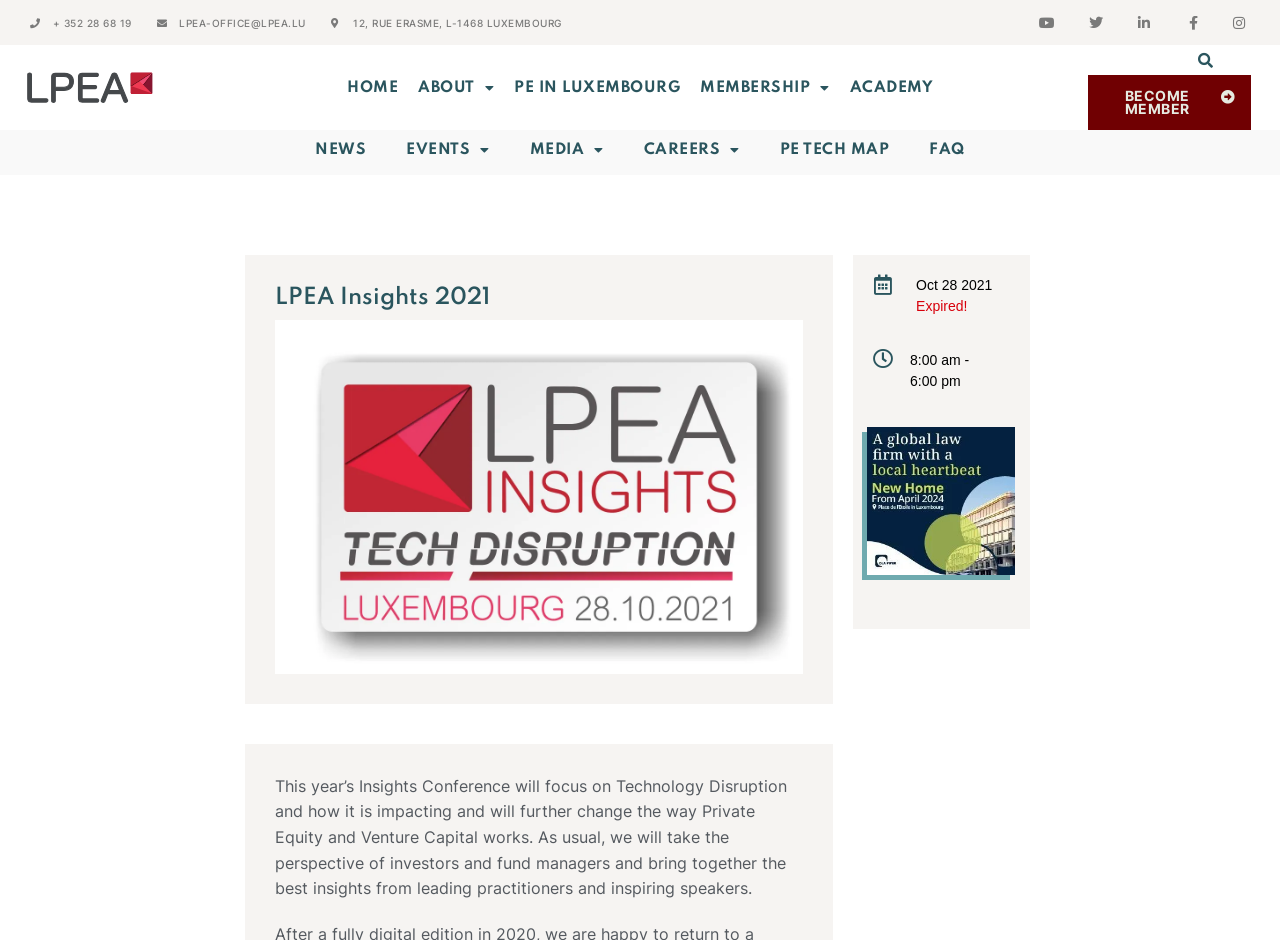Find the bounding box coordinates for the area you need to click to carry out the instruction: "Go to the home page". The coordinates should be four float numbers between 0 and 1, indicated as [left, top, right, bottom].

[0.263, 0.078, 0.319, 0.108]